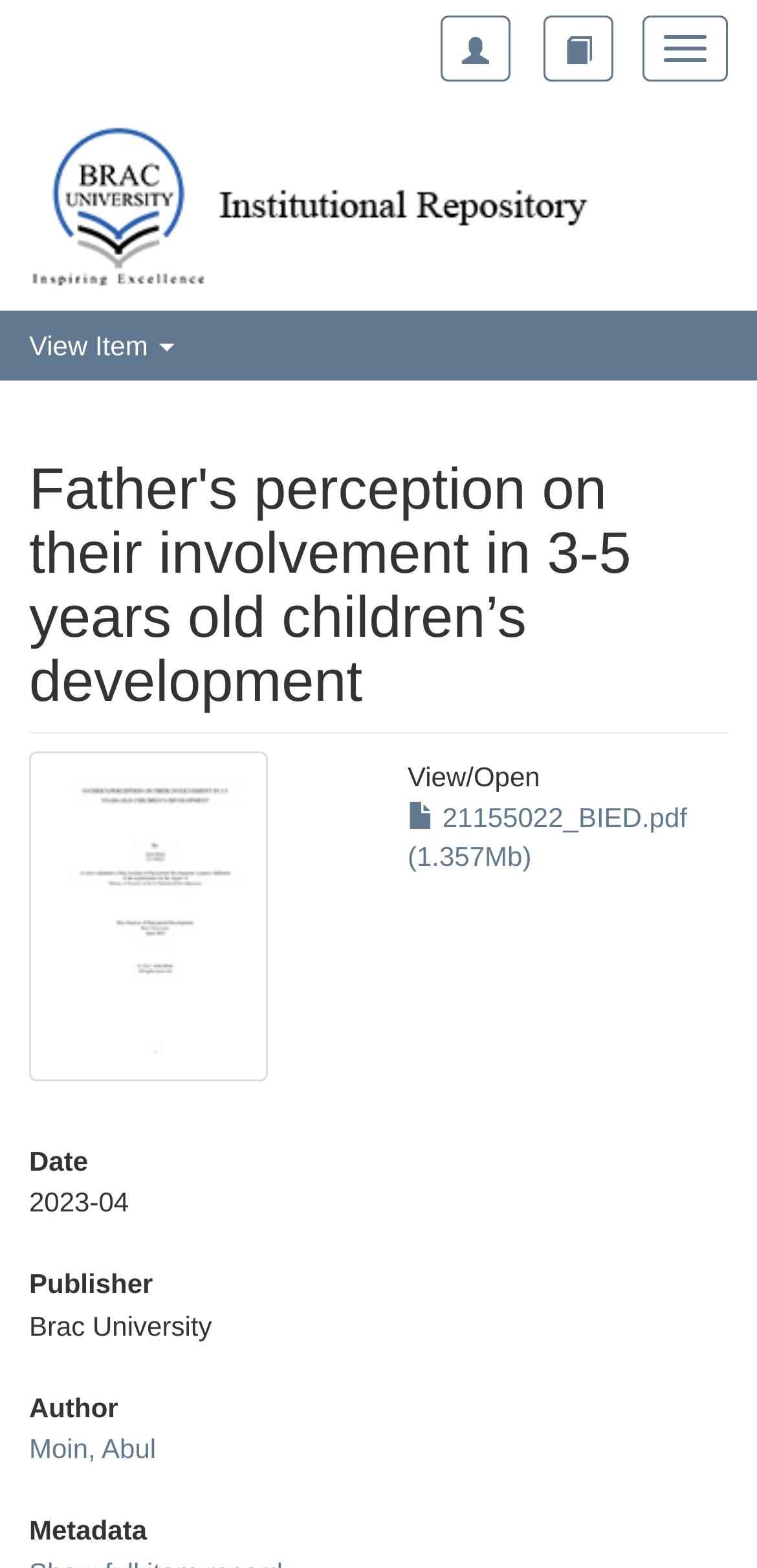Answer the question in one word or a short phrase:
How many buttons are there at the top of the page?

3